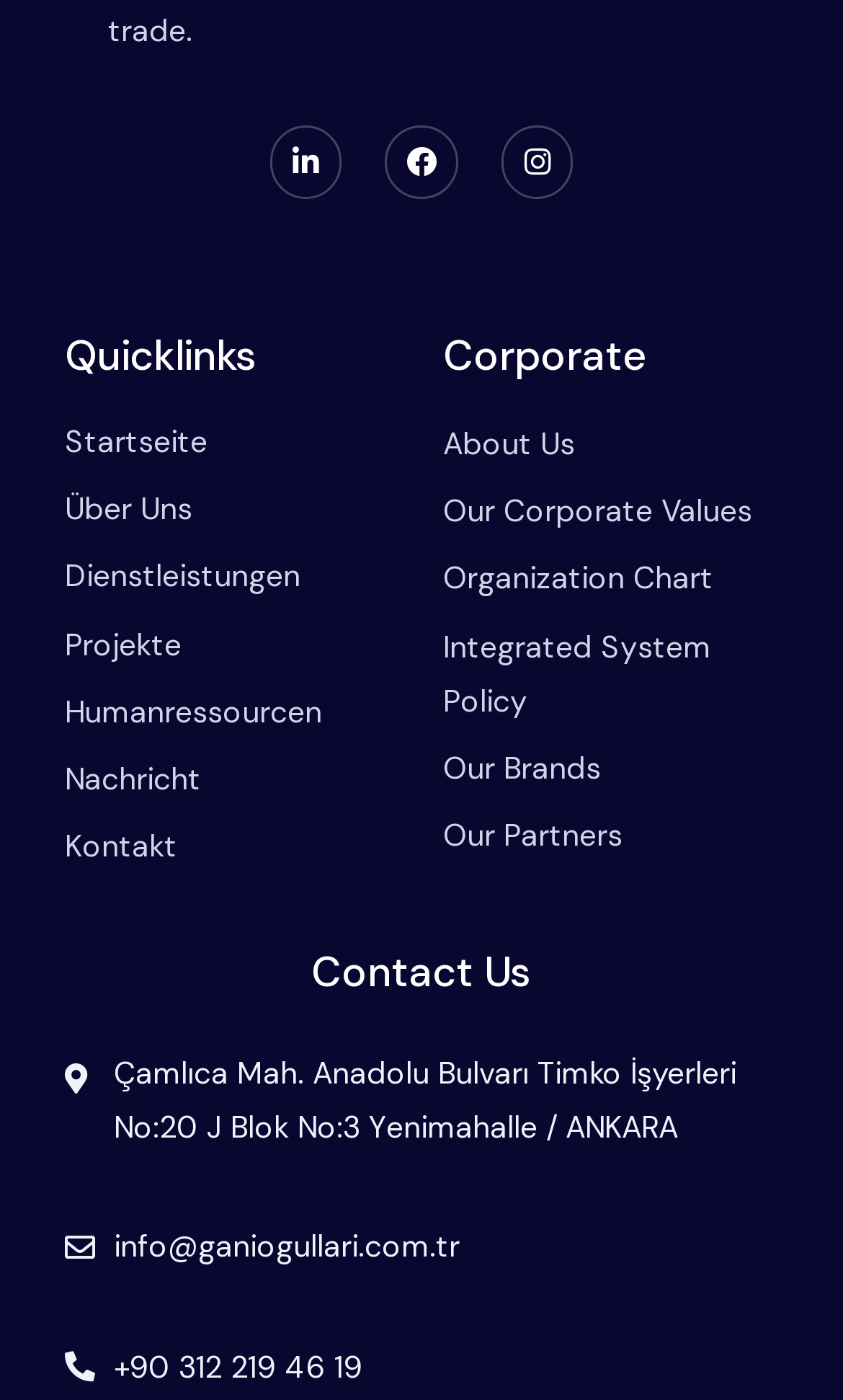Please determine the bounding box coordinates of the element to click in order to execute the following instruction: "View Startseite page". The coordinates should be four float numbers between 0 and 1, specified as [left, top, right, bottom].

[0.077, 0.292, 0.474, 0.34]